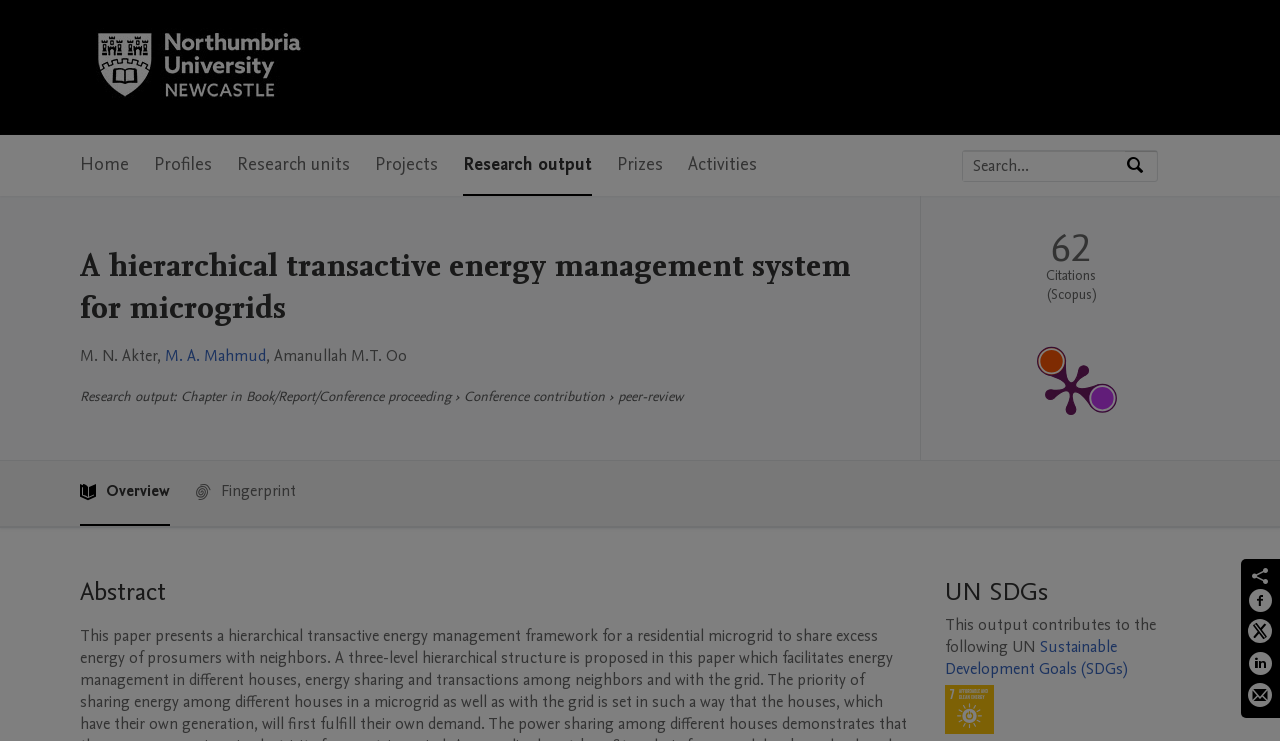Find the bounding box coordinates of the element's region that should be clicked in order to follow the given instruction: "View research output". The coordinates should consist of four float numbers between 0 and 1, i.e., [left, top, right, bottom].

[0.062, 0.522, 0.135, 0.548]